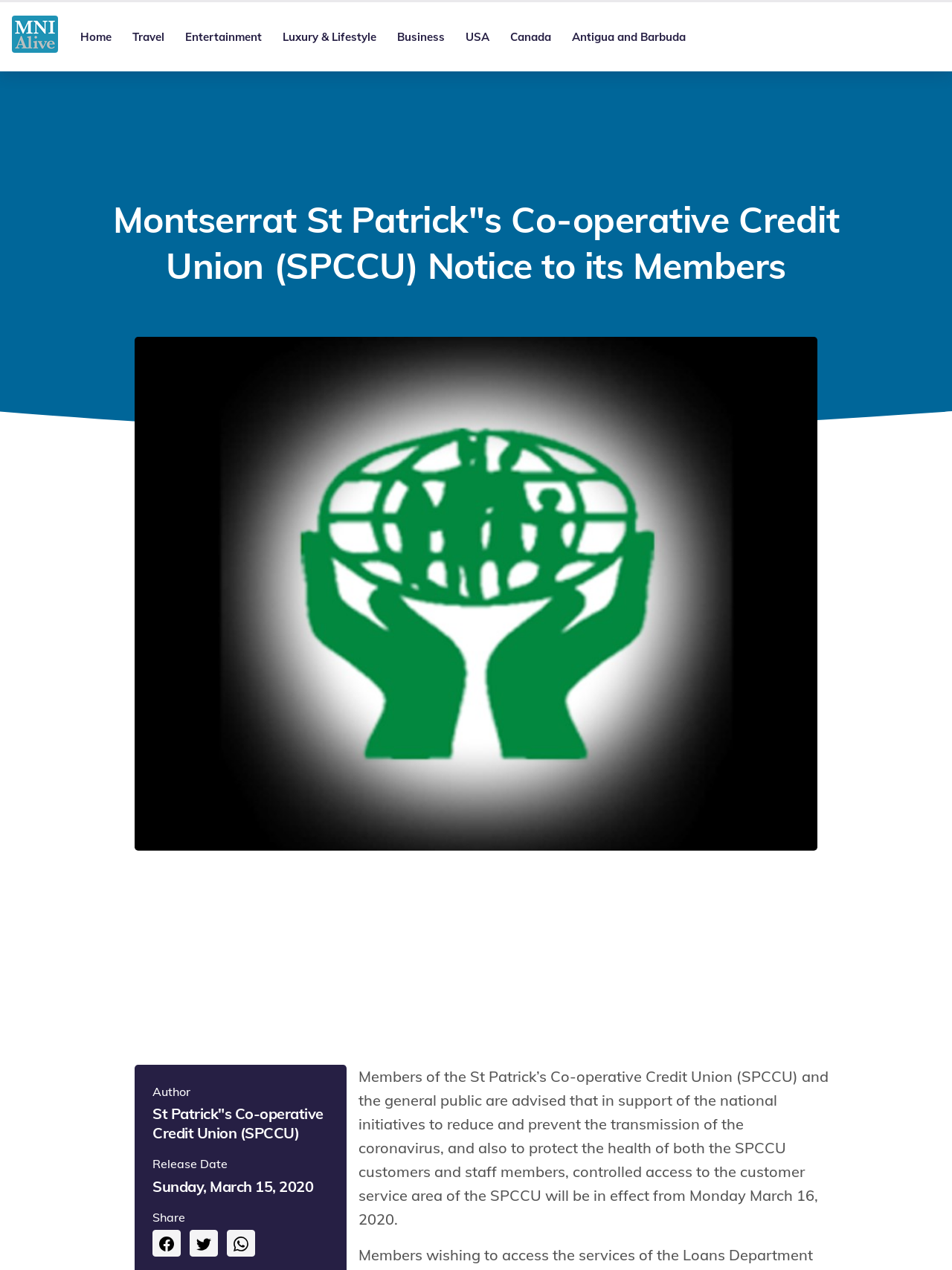Pinpoint the bounding box coordinates of the area that must be clicked to complete this instruction: "Go to the previous page".

None